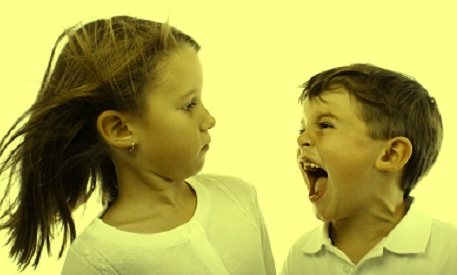What is the boy's expression? Using the information from the screenshot, answer with a single word or phrase.

Intense and animated